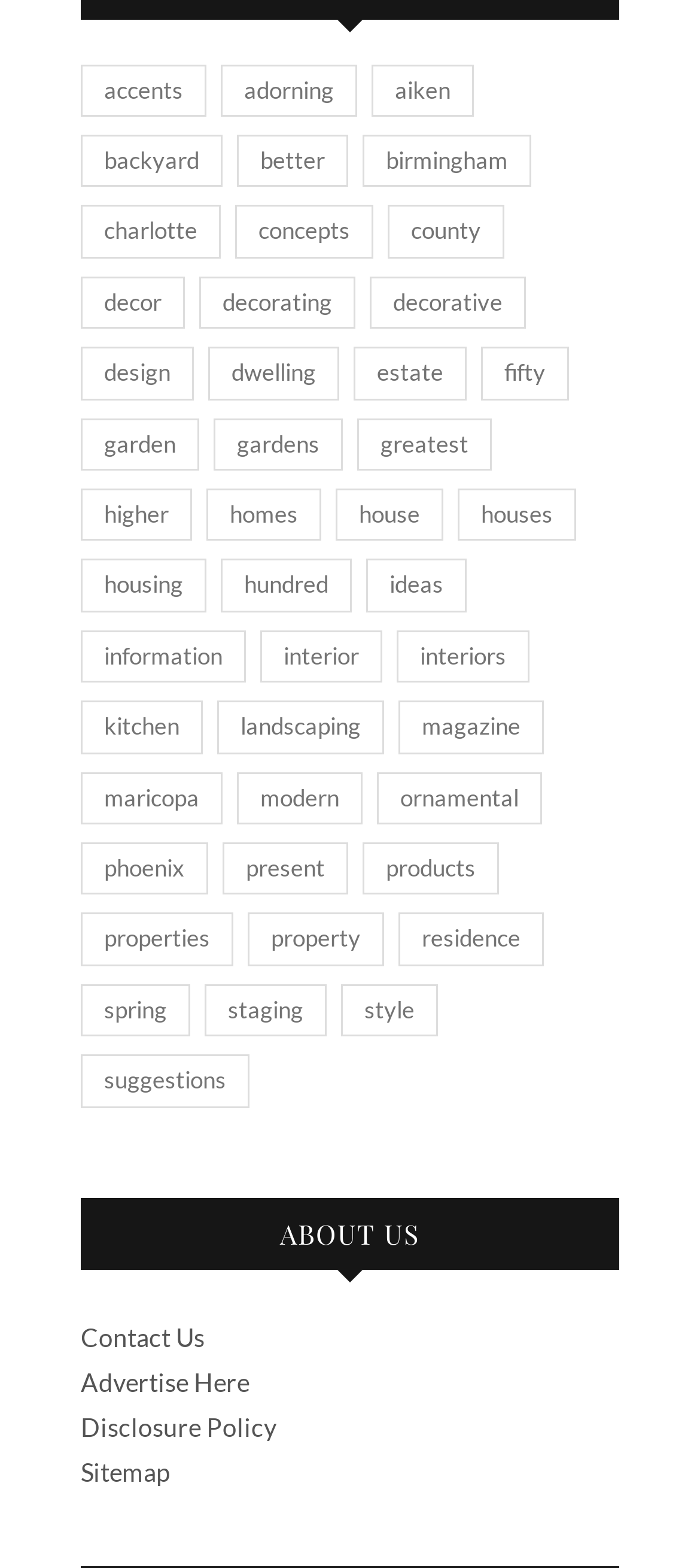What is the category with the fewest items? Observe the screenshot and provide a one-word or short phrase answer.

information